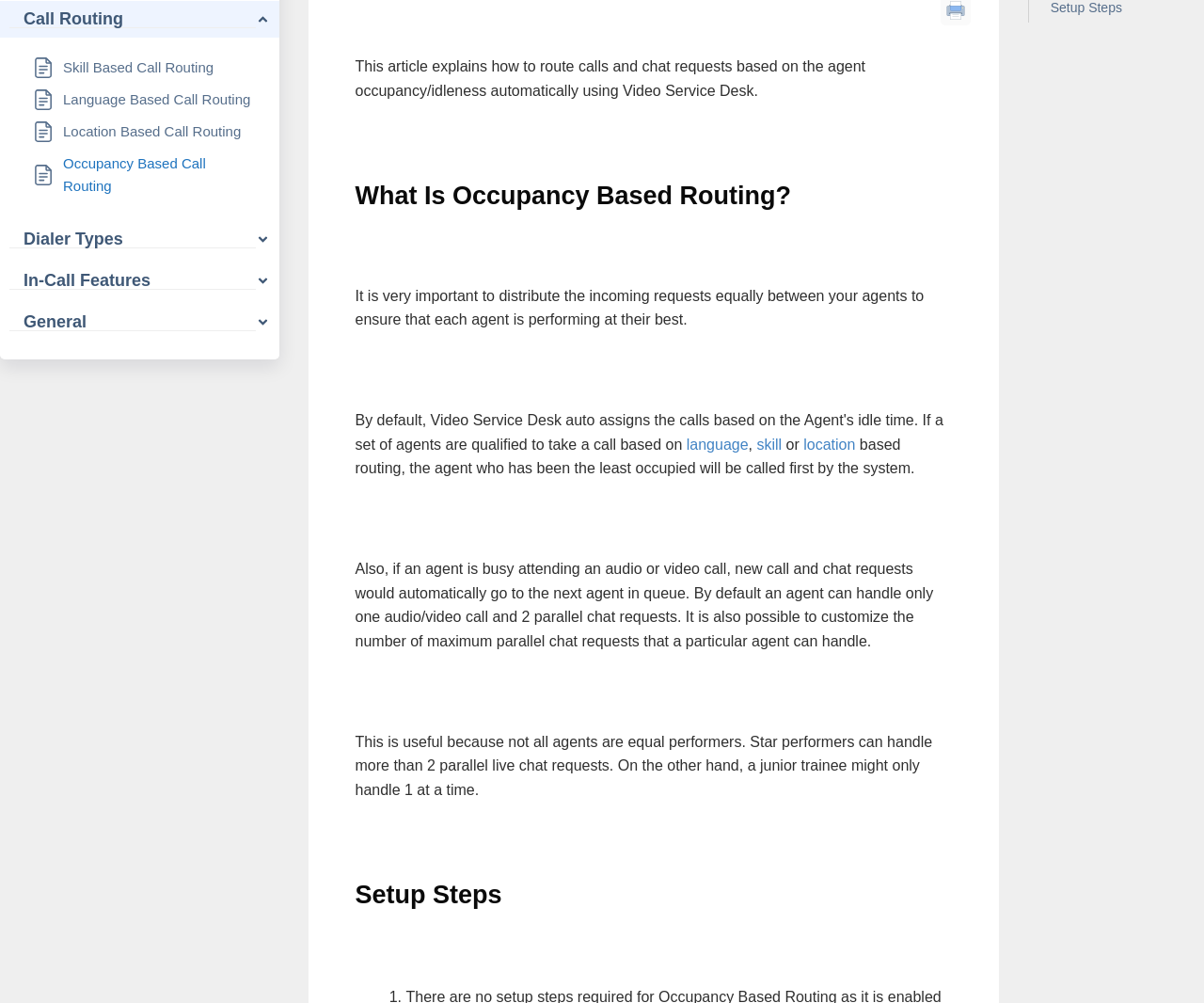Please determine the bounding box coordinates for the element with the description: "location".

[0.667, 0.435, 0.71, 0.451]